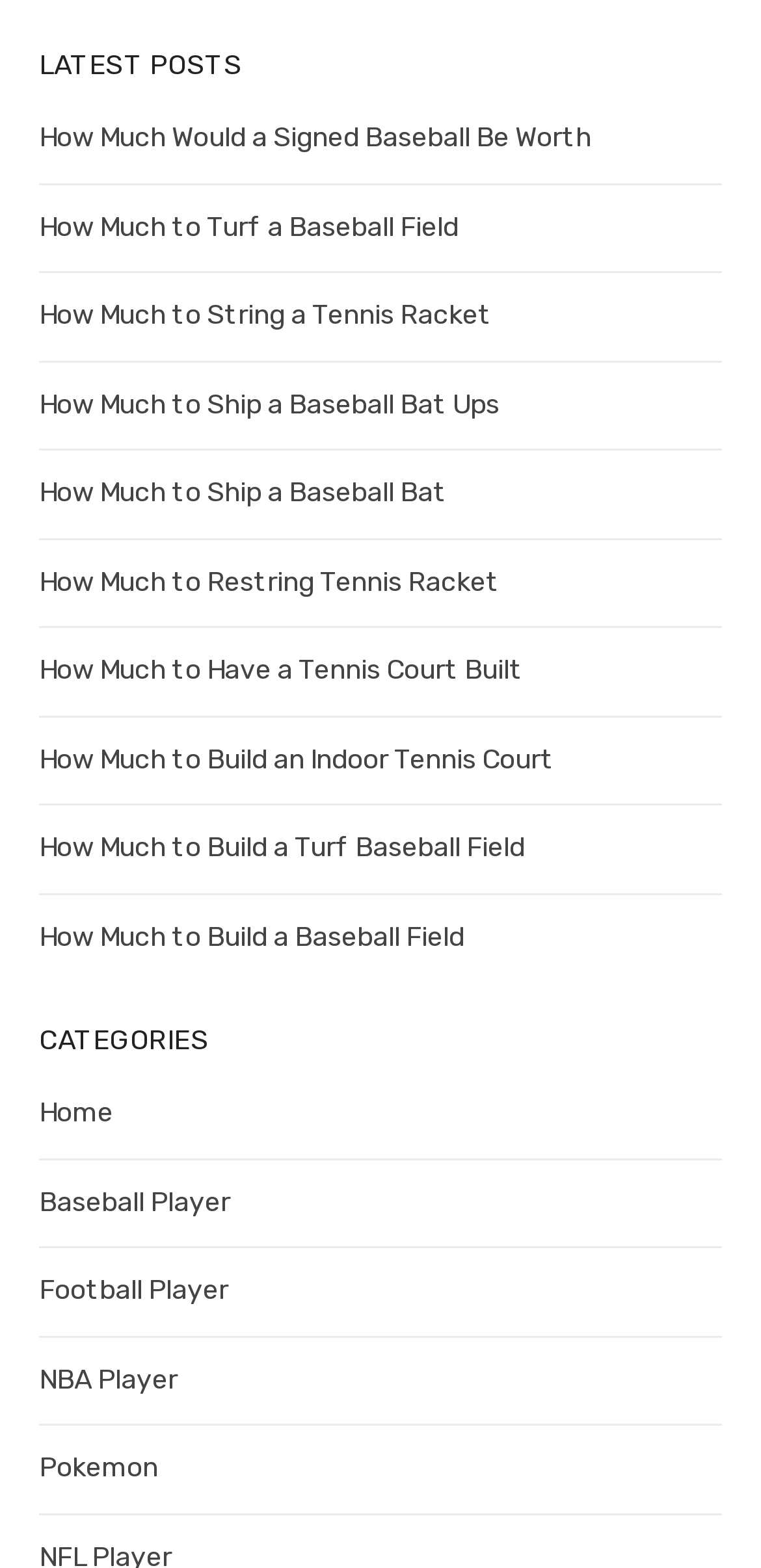Please provide a detailed answer to the question below by examining the image:
What is the category of 'Baseball Player'?

The category of 'Baseball Player' can be determined by looking at the links under the 'CATEGORIES' heading. 'Baseball Player' is a link under the 'Home' category.